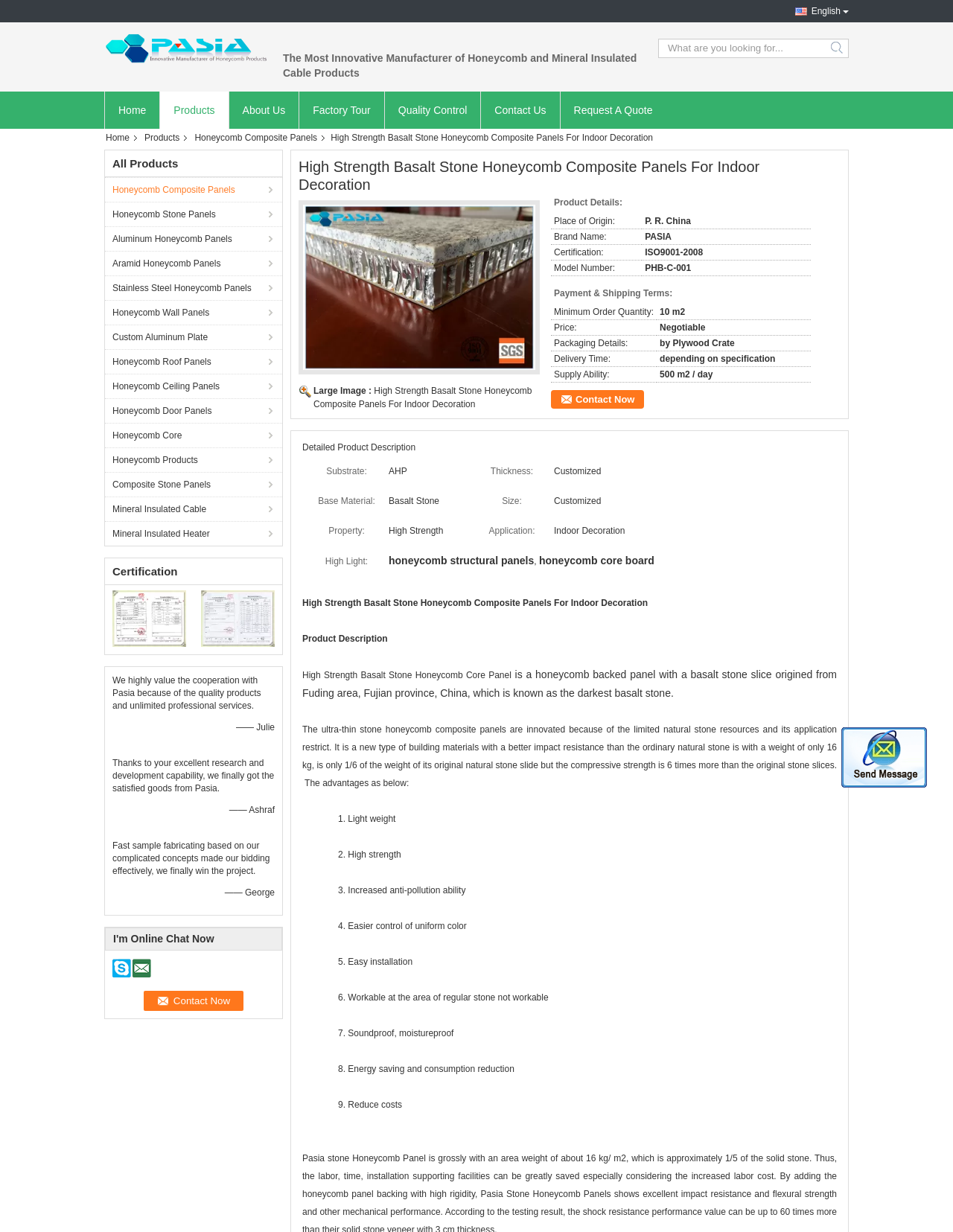Provide your answer in one word or a succinct phrase for the question: 
How can I contact the supplier?

Contact Now